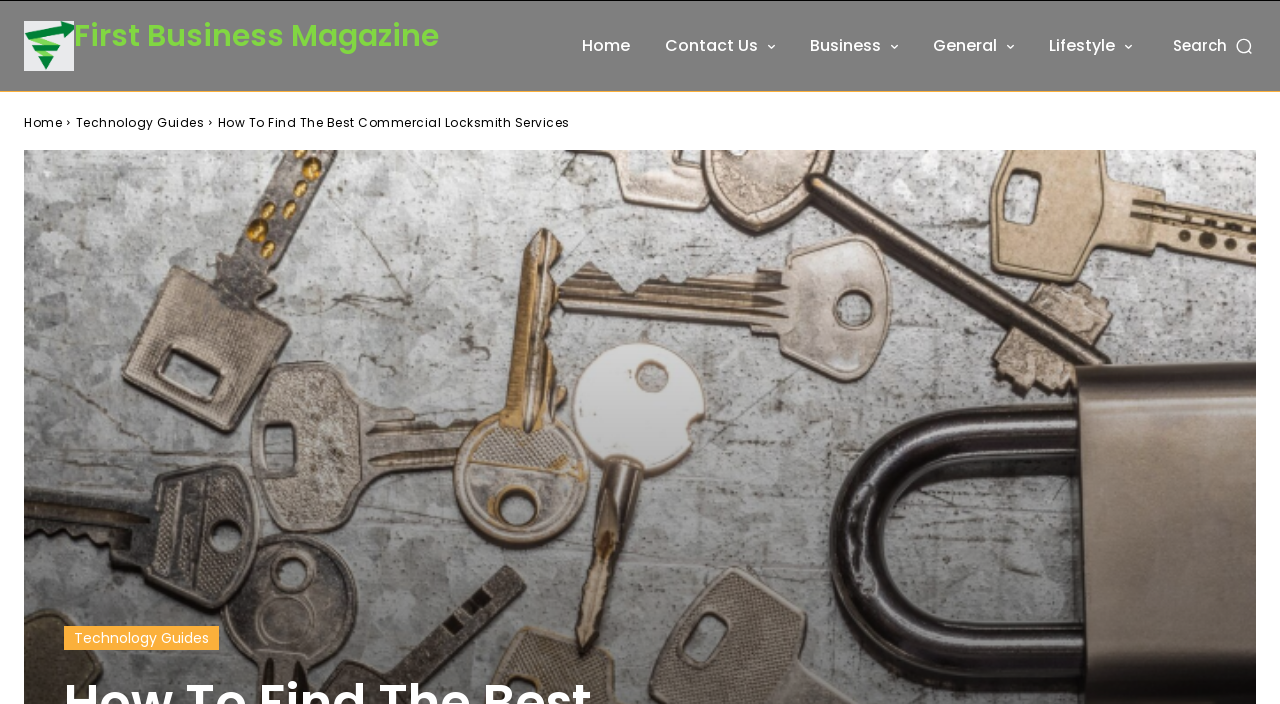Please provide a short answer using a single word or phrase for the question:
How many occurrences of 'Technology Guides' are there?

2